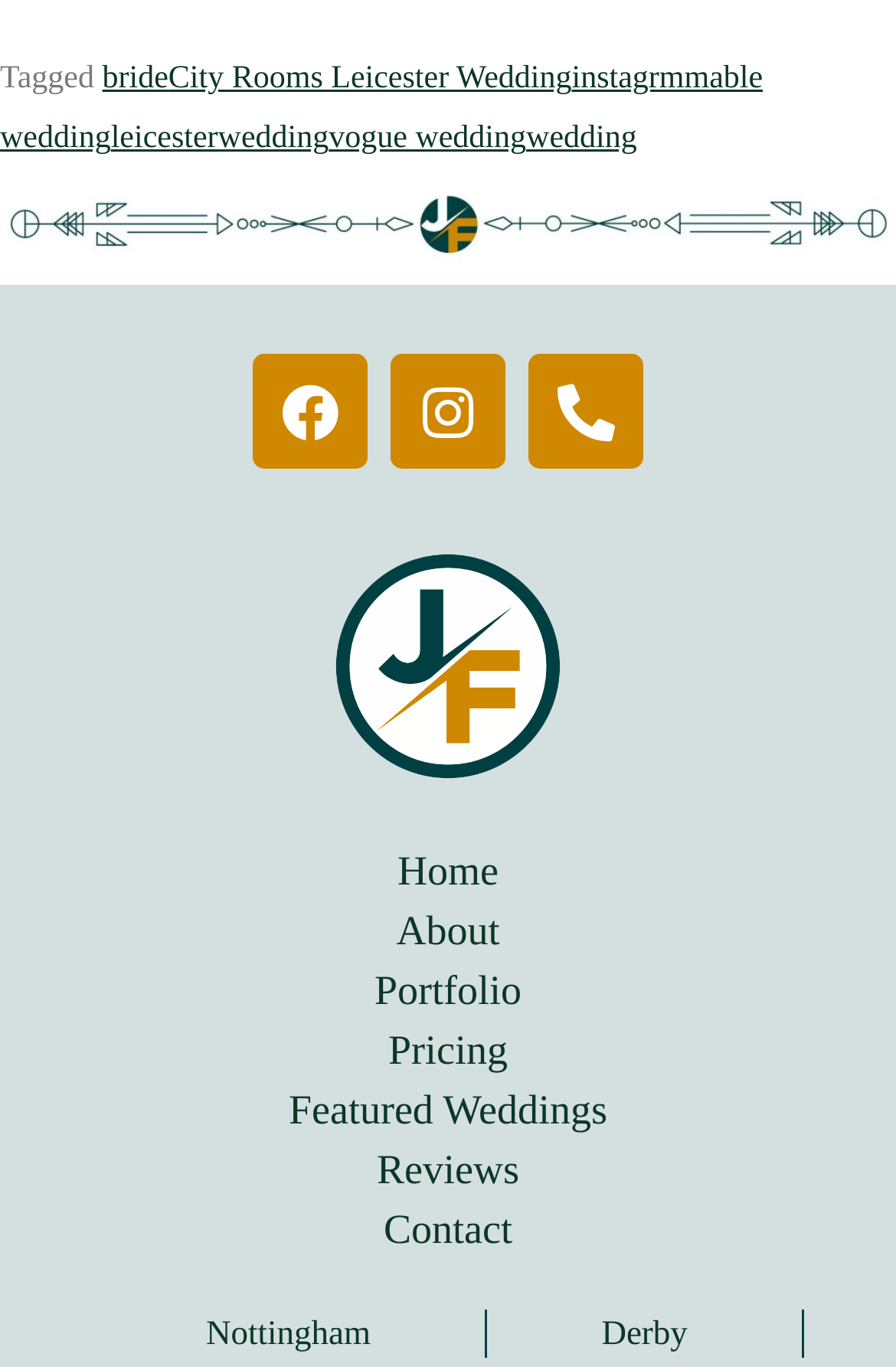Please identify the bounding box coordinates of the element's region that needs to be clicked to fulfill the following instruction: "View the 'Nottingham' wedding page". The bounding box coordinates should consist of four float numbers between 0 and 1, i.e., [left, top, right, bottom].

[0.103, 0.954, 0.541, 0.998]